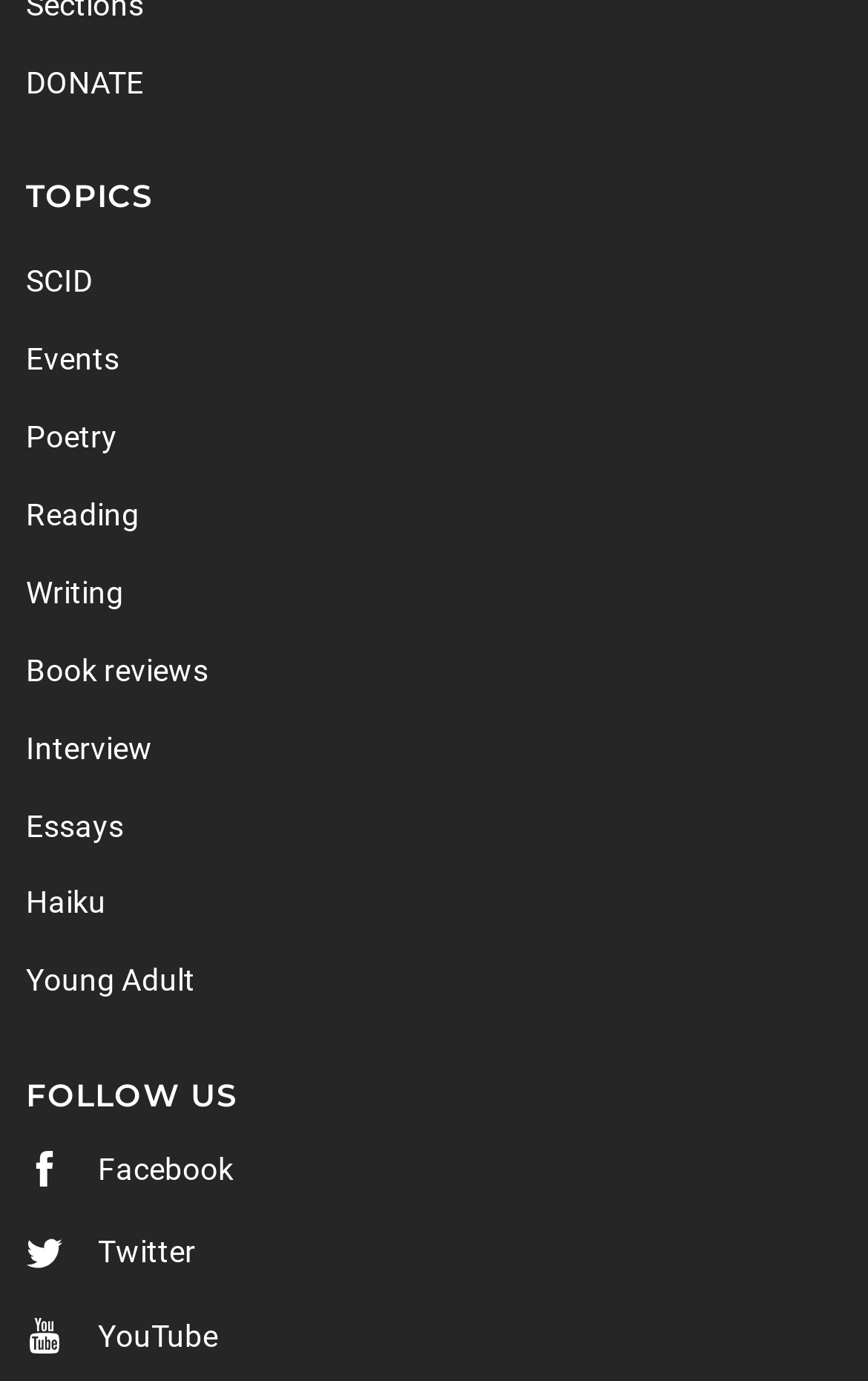Give a short answer to this question using one word or a phrase:
How many topics are listed?

12